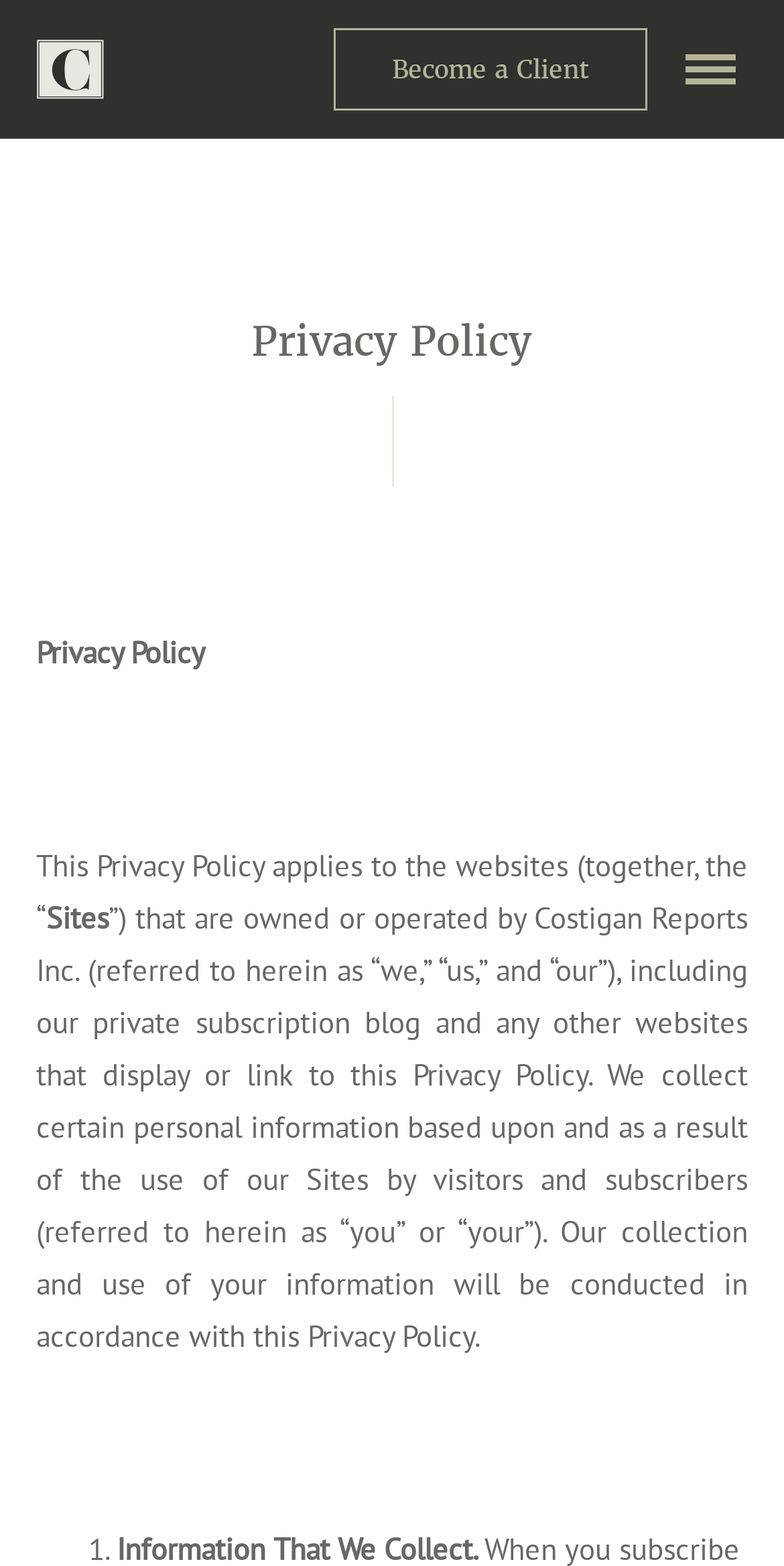Please give a concise answer to this question using a single word or phrase: 
What type of company owns this website?

Costigan Reports Inc.